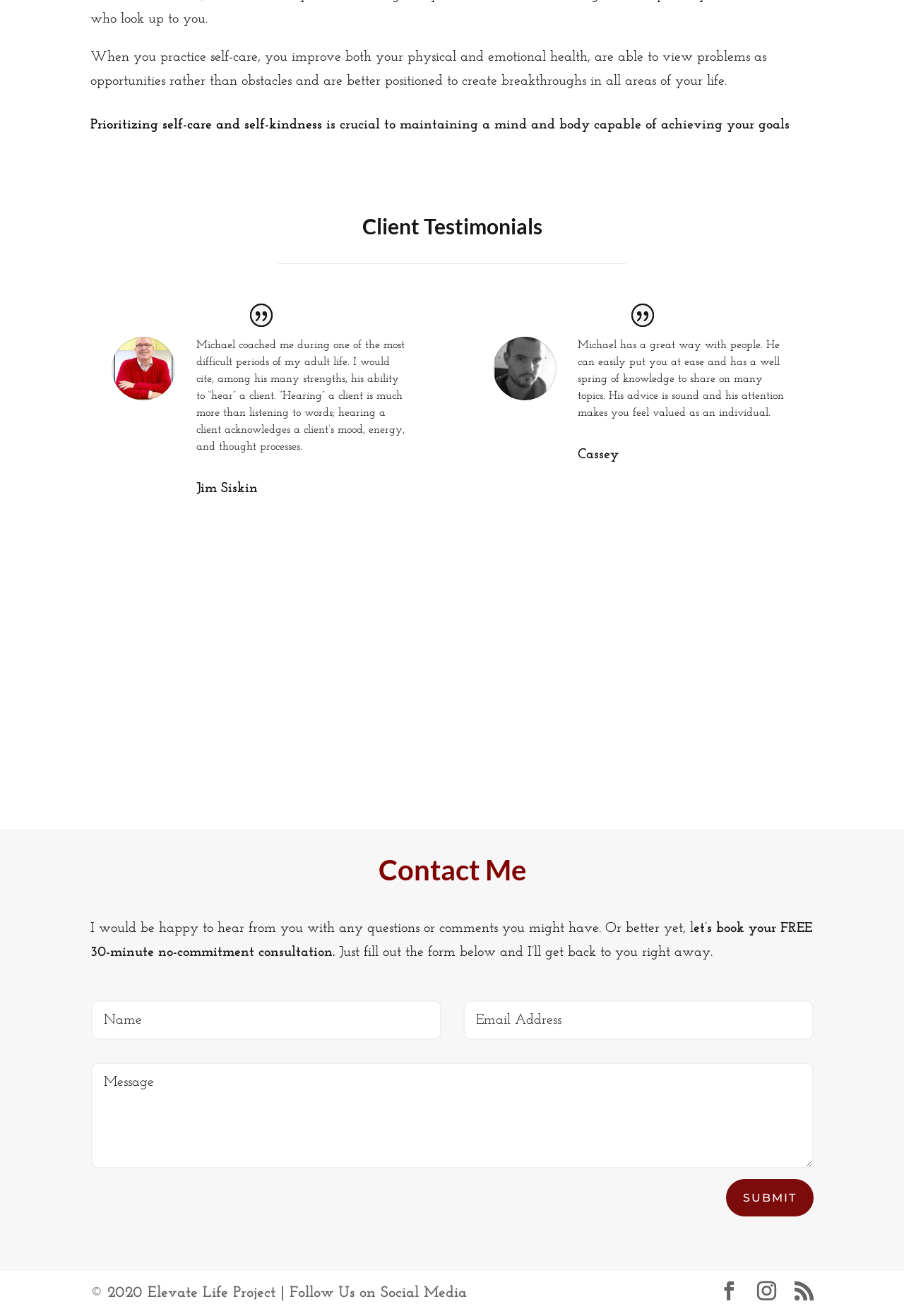Bounding box coordinates are specified in the format (top-left x, top-left y, bottom-right x, bottom-right y). All values are floating point numbers bounded between 0 and 1. Please provide the bounding box coordinate of the region this sentence describes: Prioritizing self-care and self-kindness

[0.1, 0.09, 0.356, 0.101]